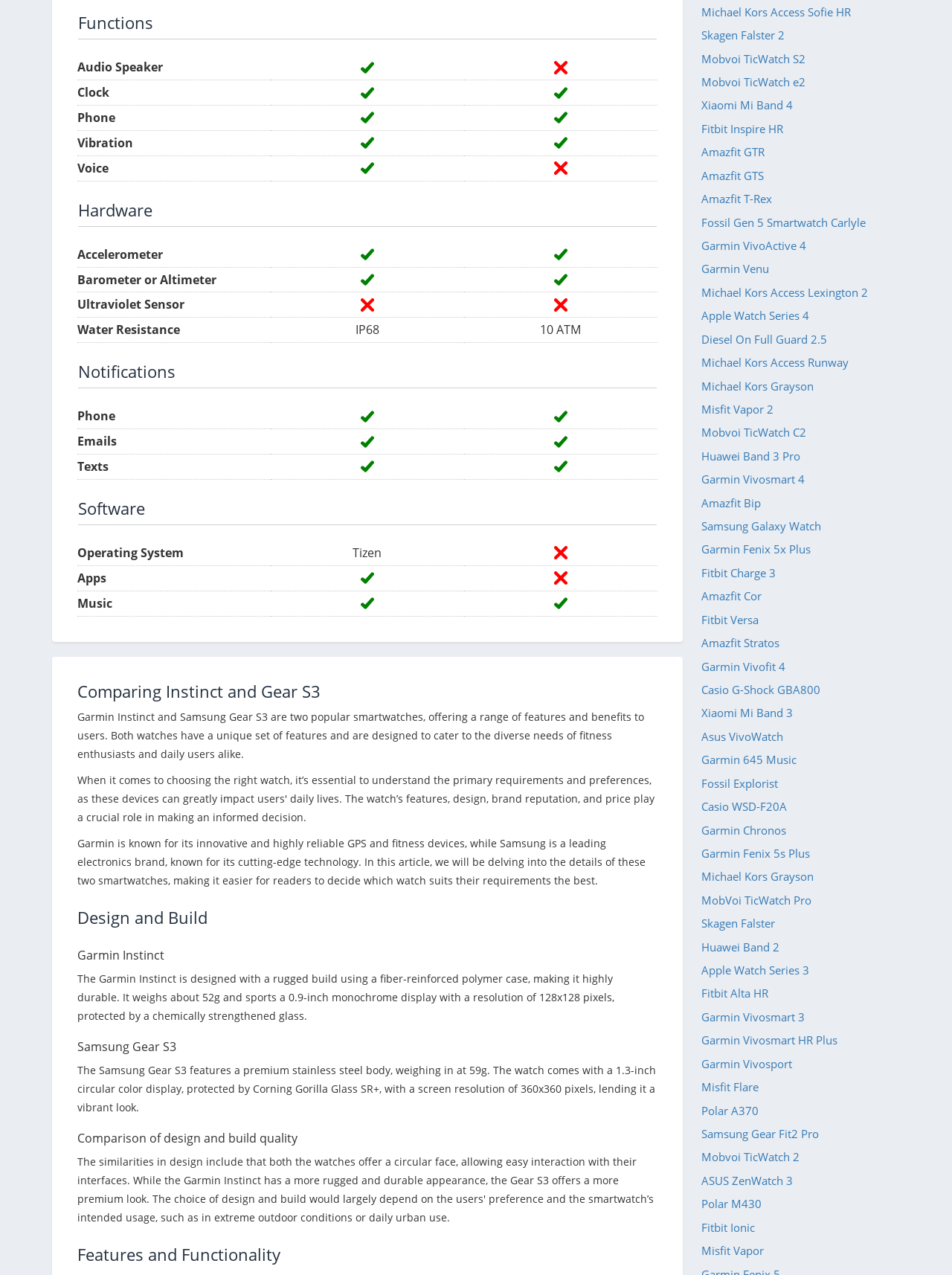Highlight the bounding box coordinates of the region I should click on to meet the following instruction: "Read about the 'Garmin Instinct' design".

[0.081, 0.744, 0.69, 0.754]